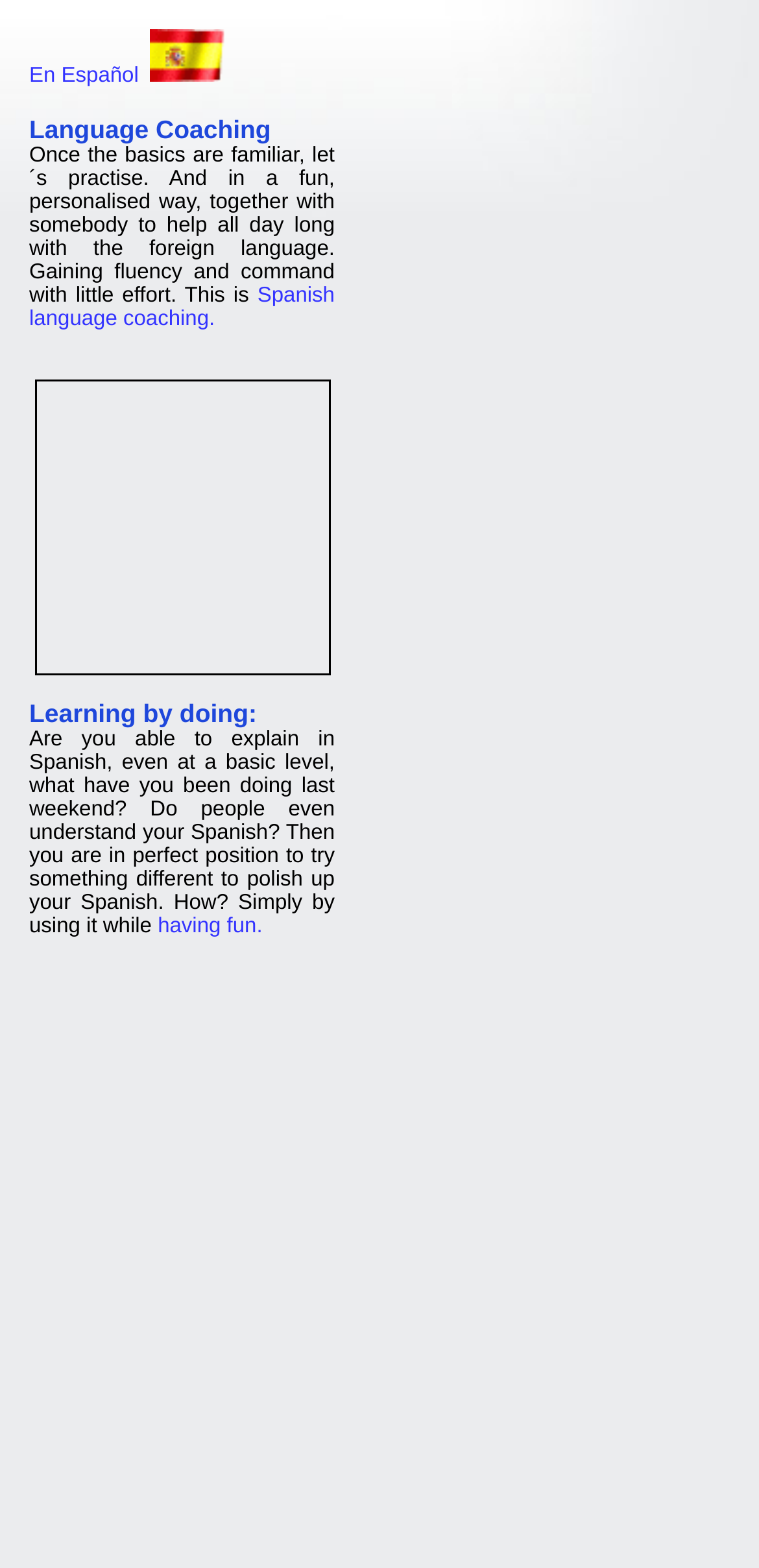Locate the bounding box of the UI element described by: "Windows" in the given webpage screenshot.

None